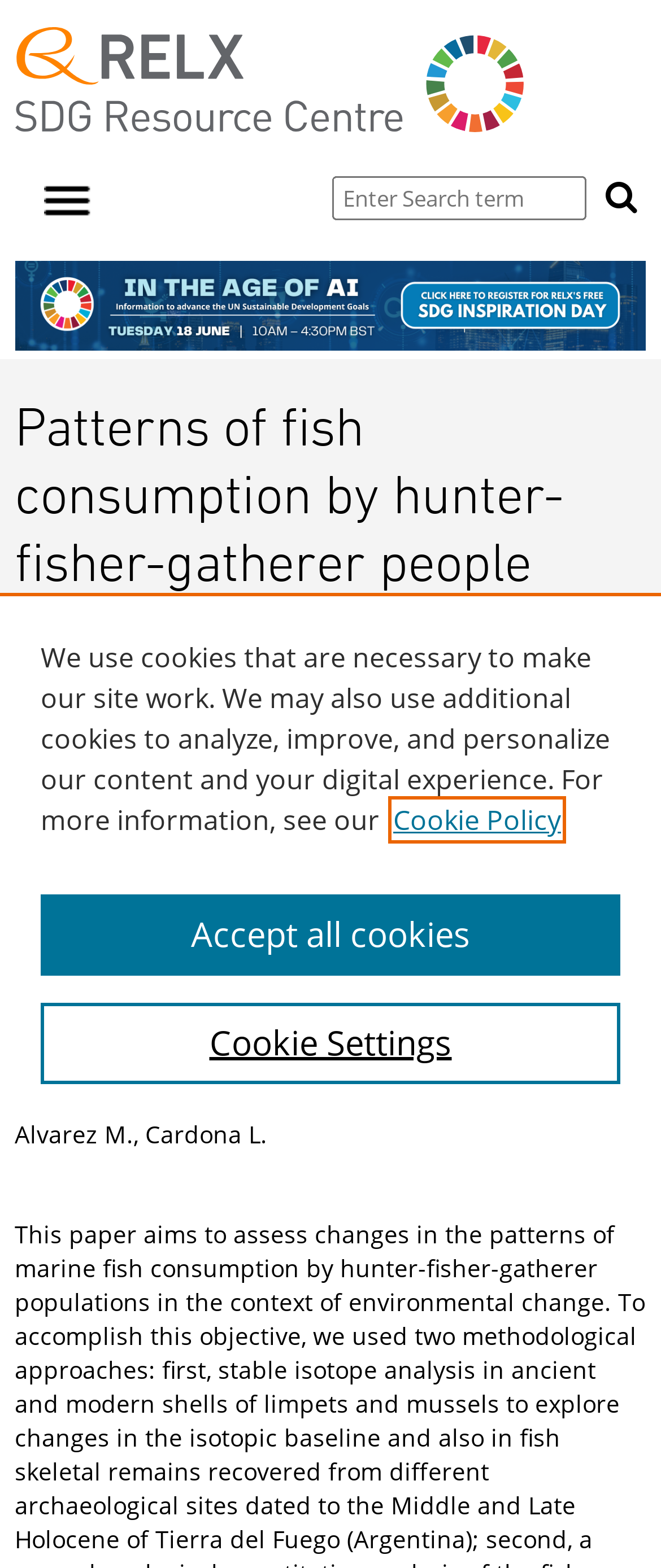Identify the bounding box coordinates of the clickable region necessary to fulfill the following instruction: "show navigation". The bounding box coordinates should be four float numbers between 0 and 1, i.e., [left, top, right, bottom].

[0.067, 0.113, 0.144, 0.145]